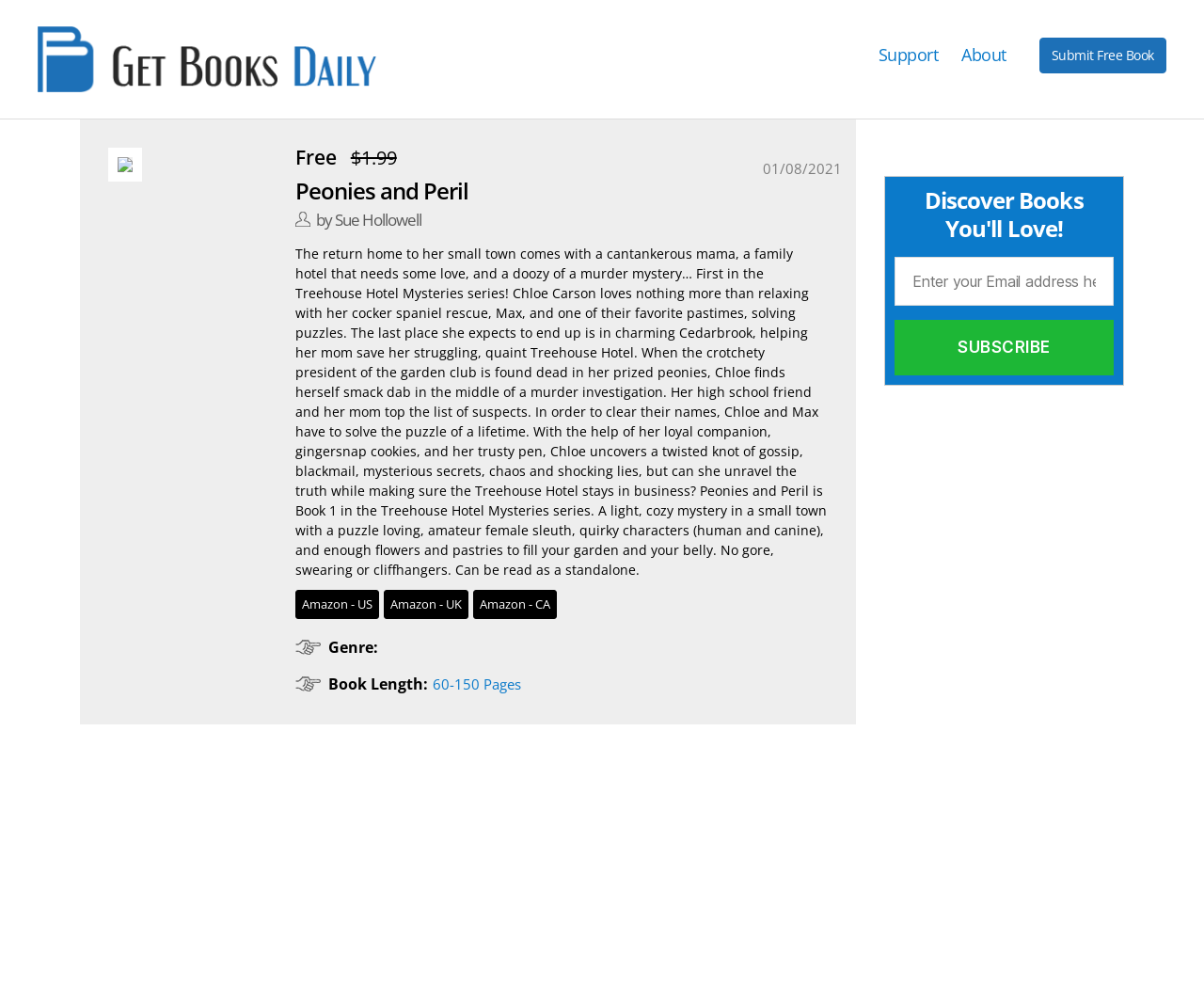Provide a brief response to the question below using one word or phrase:
How many Amazon links are there?

3